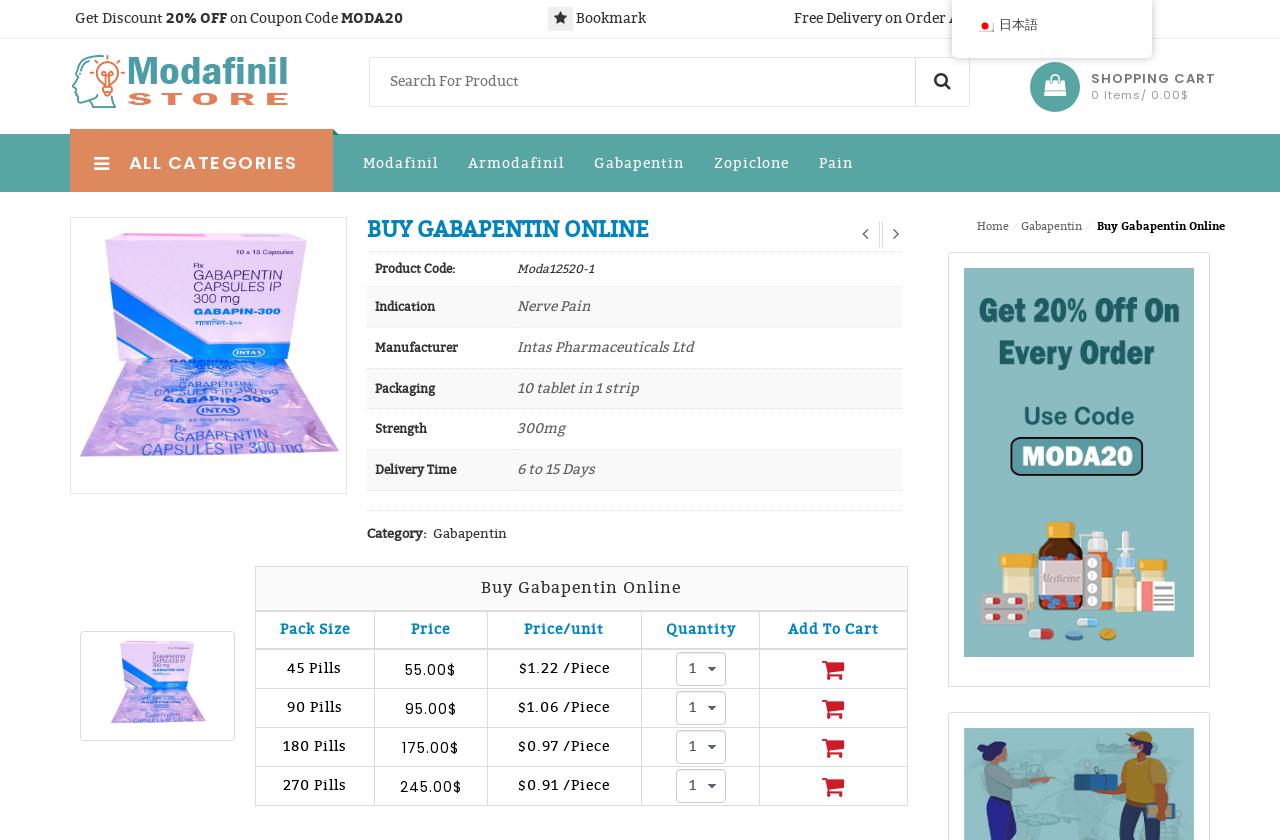Find and provide the bounding box coordinates for the UI element described with: "alt="20 % OFF Banner"".

[0.753, 0.761, 0.933, 0.778]